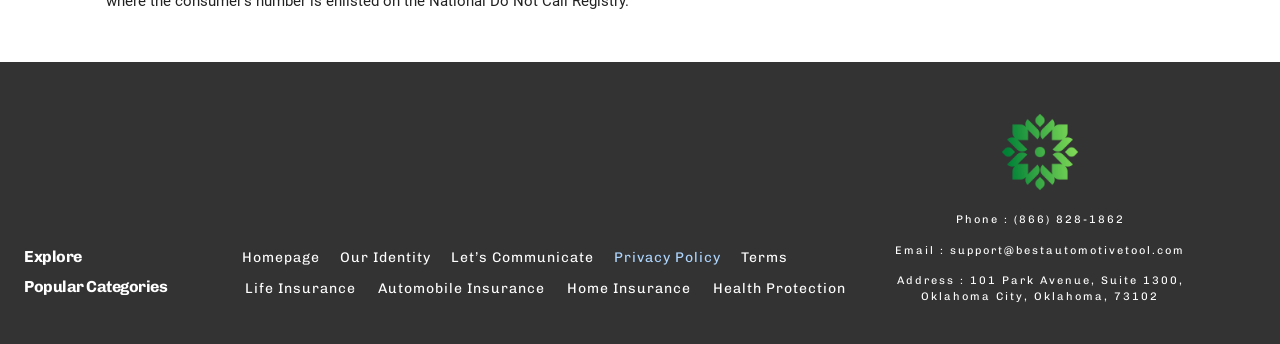Based on the element description, predict the bounding box coordinates (top-left x, top-left y, bottom-right x, bottom-right y) for the UI element in the screenshot: Terms

[0.579, 0.707, 0.616, 0.794]